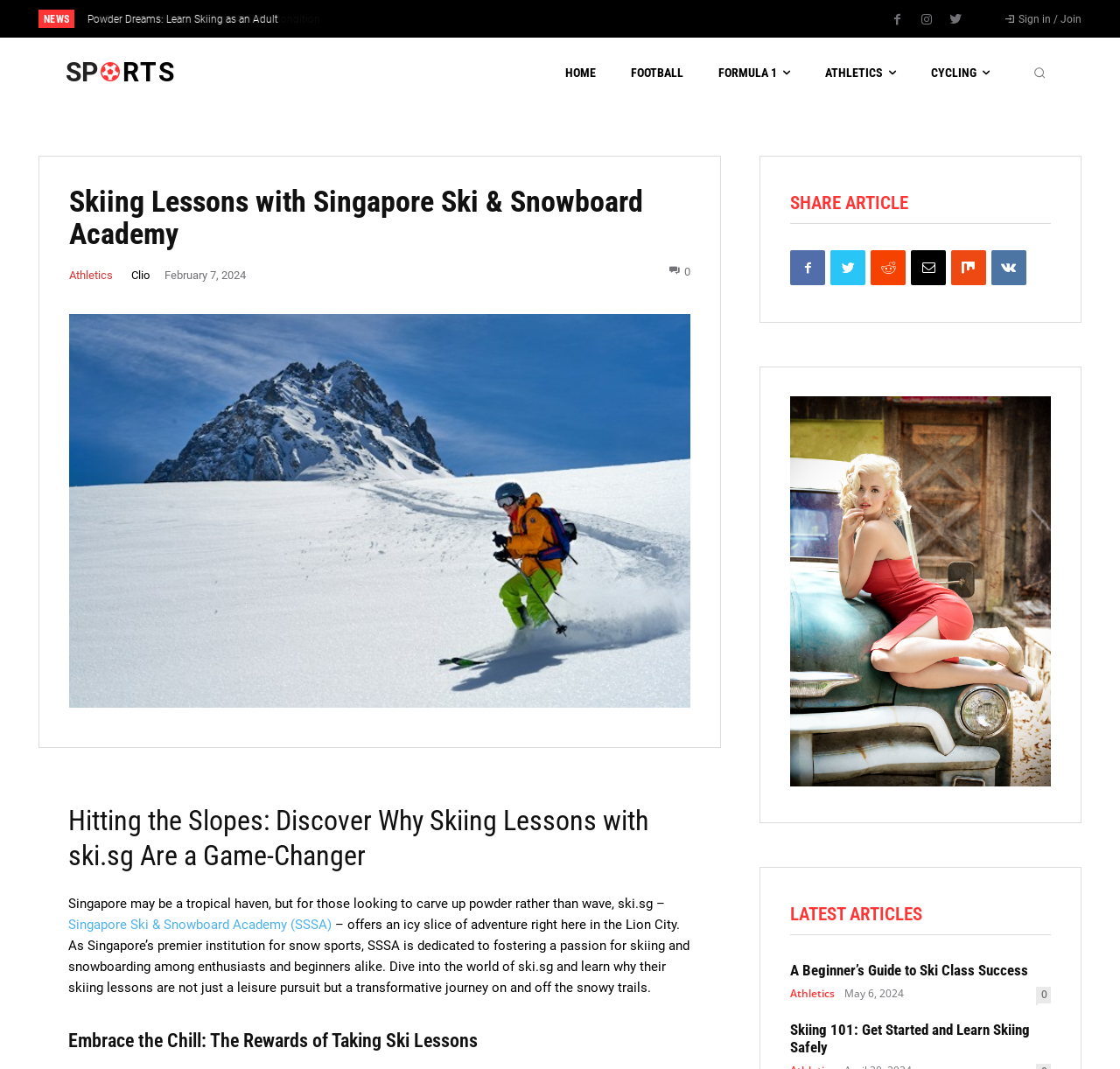Determine the bounding box coordinates of the clickable region to carry out the instruction: "Go to the 'HOME' page".

[0.505, 0.035, 0.532, 0.101]